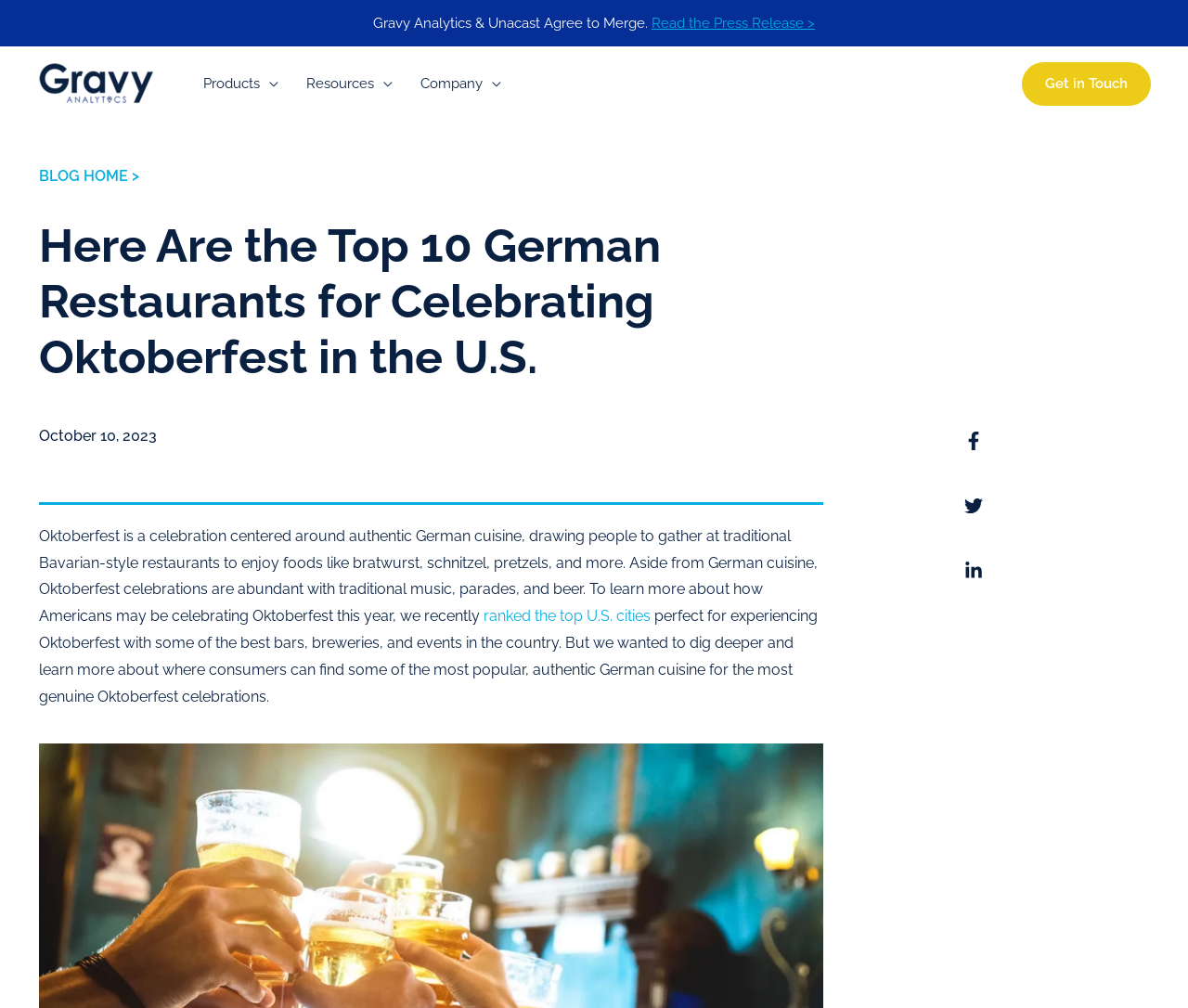Please identify the coordinates of the bounding box for the clickable region that will accomplish this instruction: "Toggle products menu".

[0.159, 0.046, 0.246, 0.12]